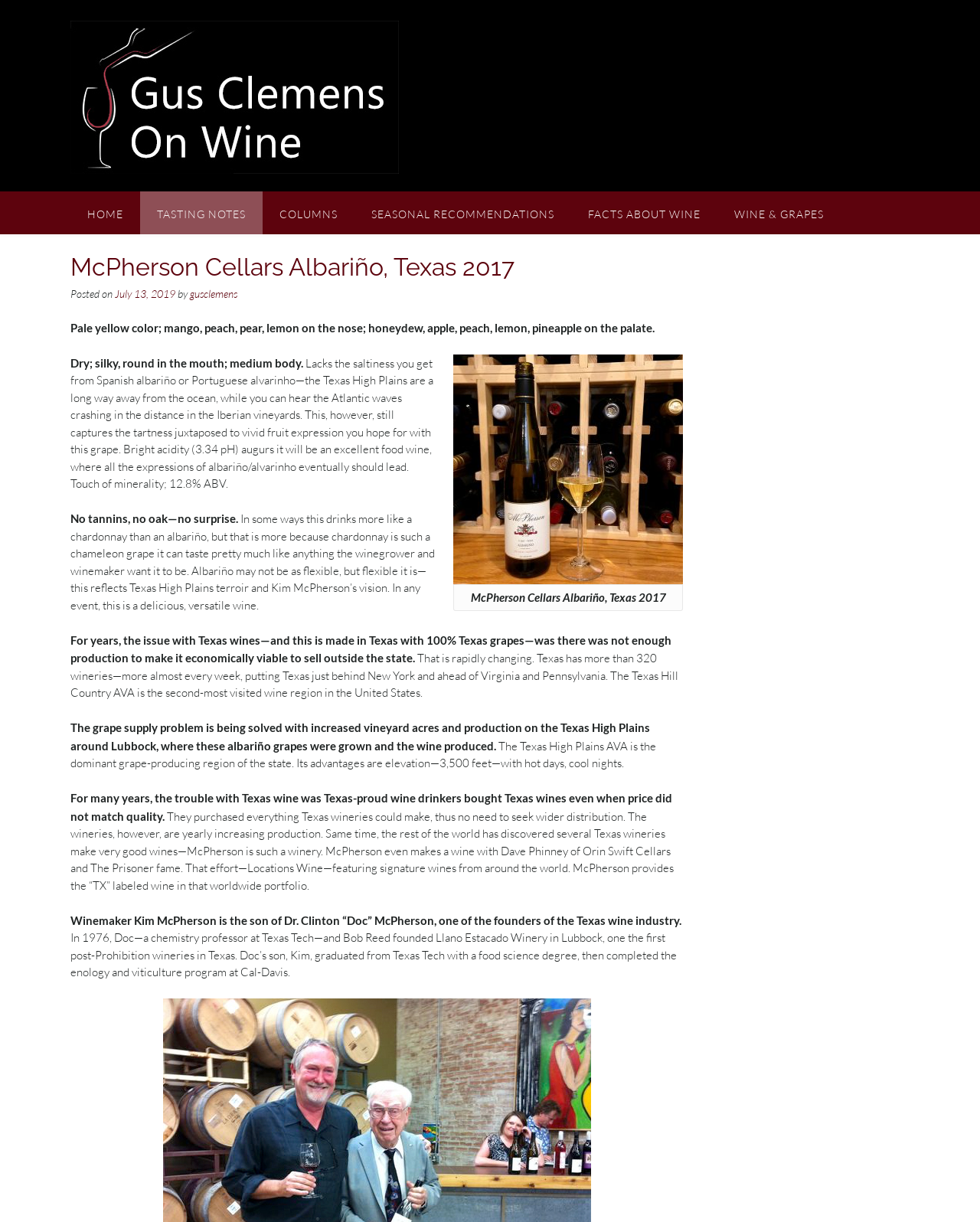Refer to the image and provide a thorough answer to this question:
What is the pH level of the wine?

The answer can be found in the text description of the wine, which states 'Bright acidity (3.34 pH) augurs it will be an excellent food wine...'